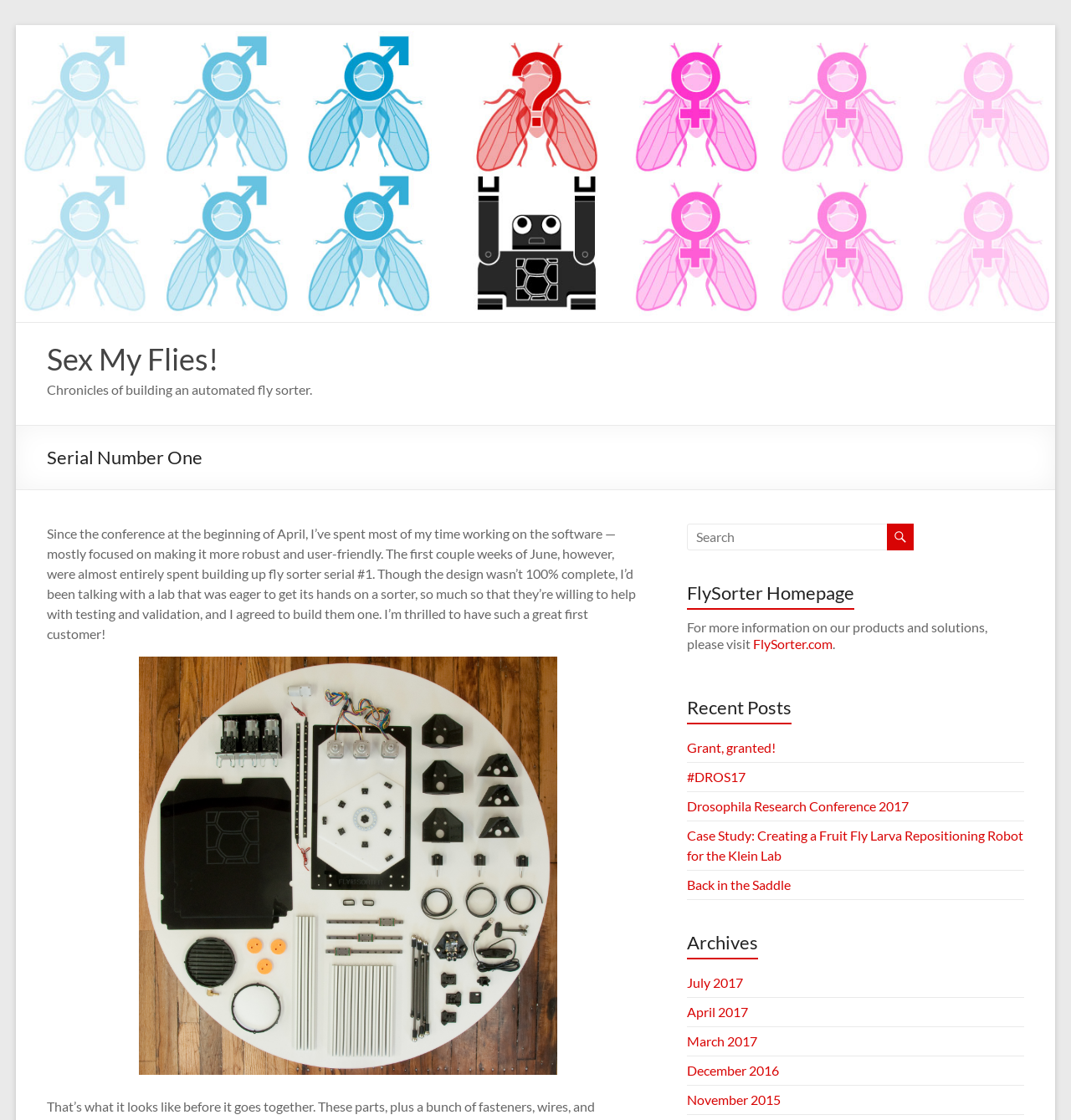Could you highlight the region that needs to be clicked to execute the instruction: "Read the 'Grant, granted!' post"?

[0.641, 0.66, 0.724, 0.674]